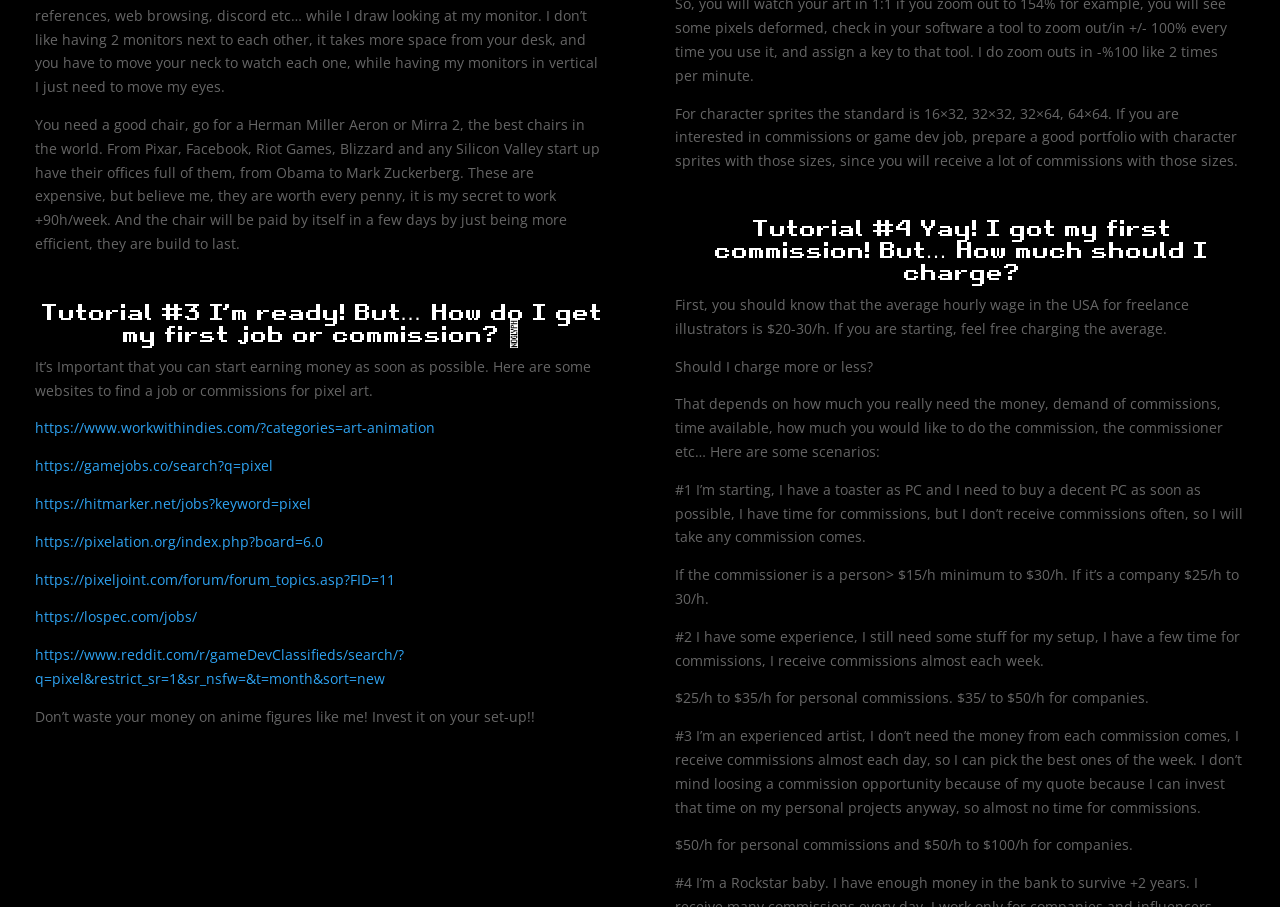Using the information from the screenshot, answer the following question thoroughly:
What should be considered when deciding how much to charge for a commission?

The text explains that when deciding how much to charge for a commission, several factors should be considered, including how much you need the money, the demand for commissions, the time available, how much you would like to do the commission, and the commissioner.